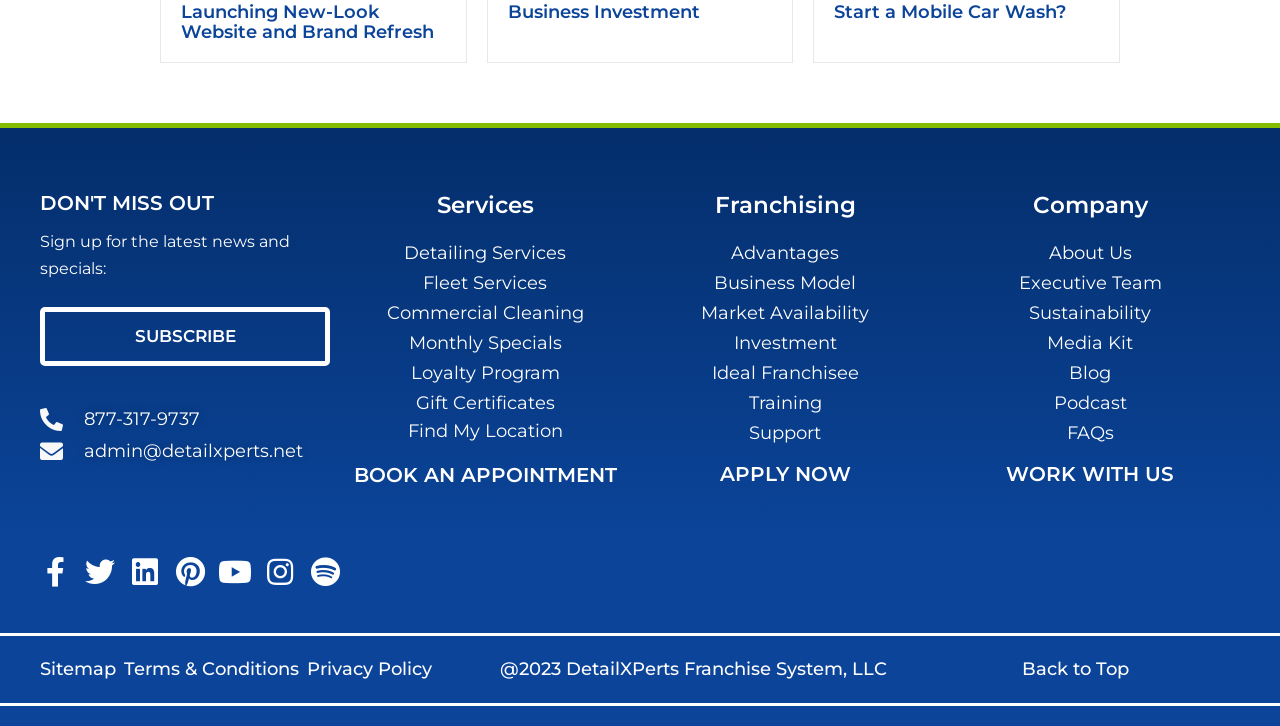Determine the bounding box coordinates of the section to be clicked to follow the instruction: "Book an appointment". The coordinates should be given as four float numbers between 0 and 1, formatted as [left, top, right, bottom].

[0.276, 0.638, 0.482, 0.671]